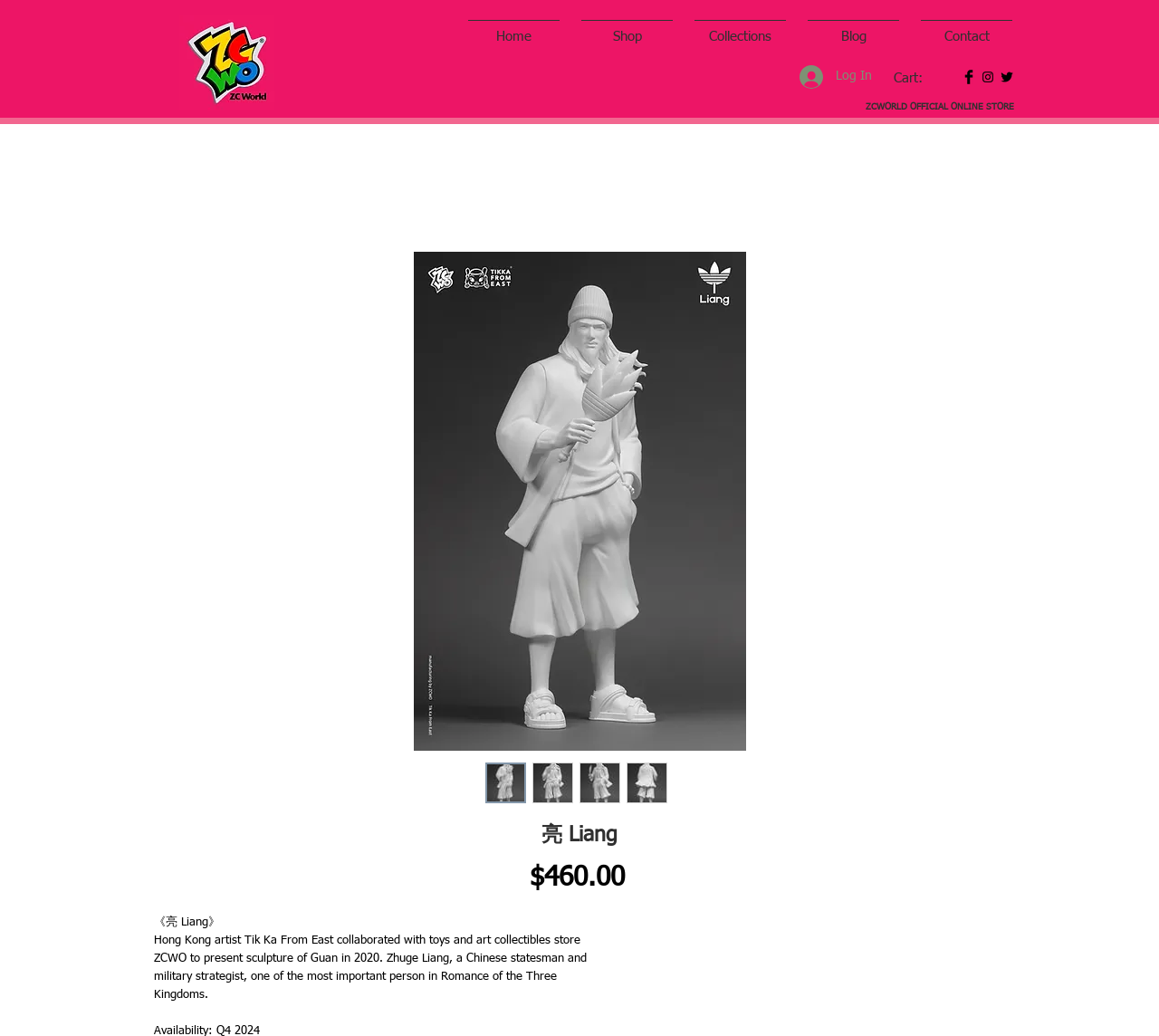Identify and generate the primary title of the webpage.

ZCWORLD OFFICIAL ONLINE STORE